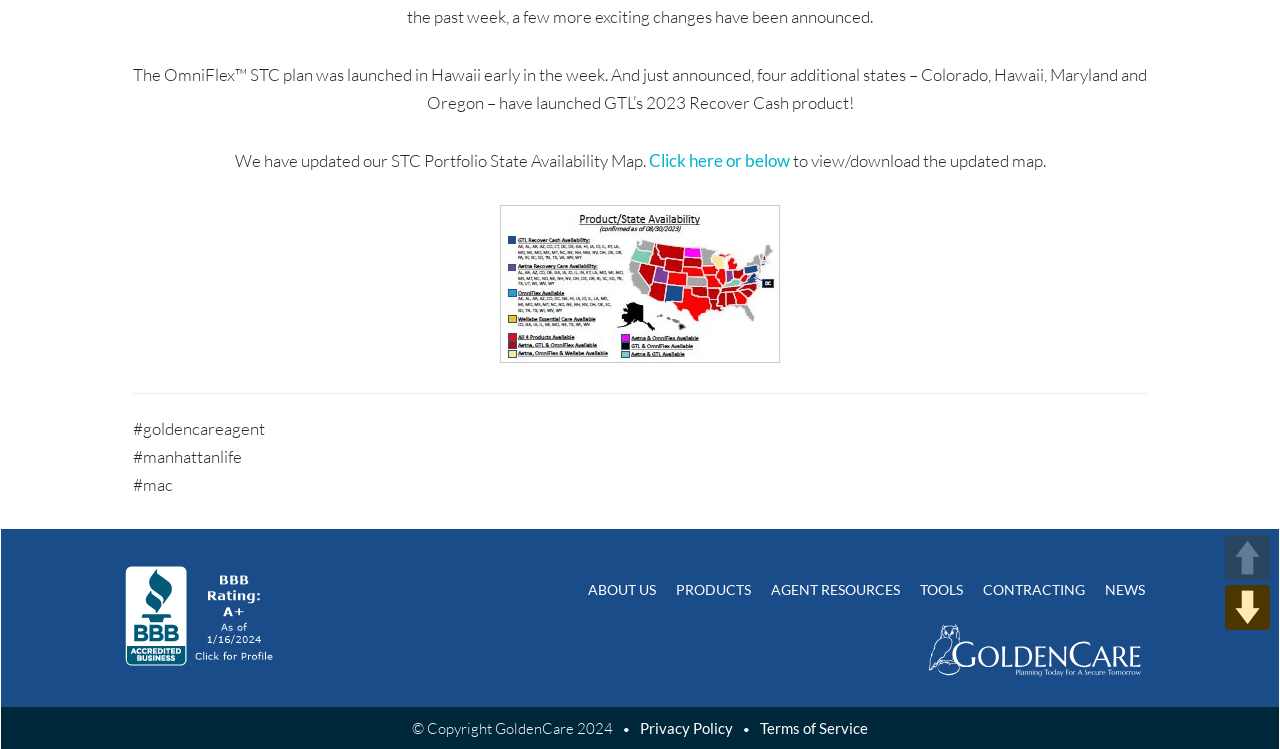Based on the element description Terms of Service, identify the bounding box of the UI element in the given webpage screenshot. The coordinates should be in the format (top-left x, top-left y, bottom-right x, bottom-right y) and must be between 0 and 1.

[0.594, 0.96, 0.678, 0.984]